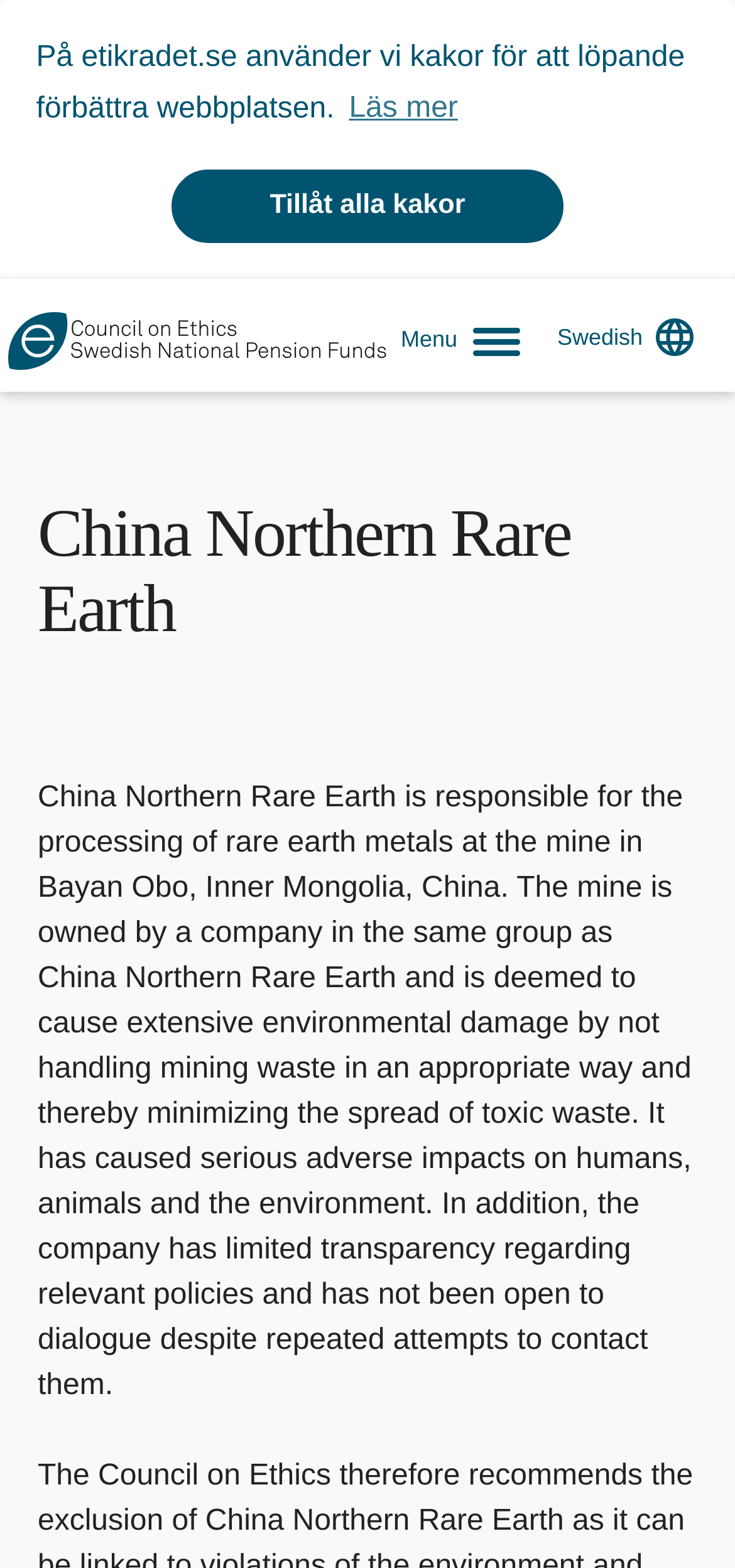What is the impact of the company's actions?
Kindly answer the question with as much detail as you can.

The webpage states that the company's actions have caused serious adverse impacts on humans, animals, and the environment due to not handling mining waste in an appropriate way and thereby minimizing the spread of toxic waste.